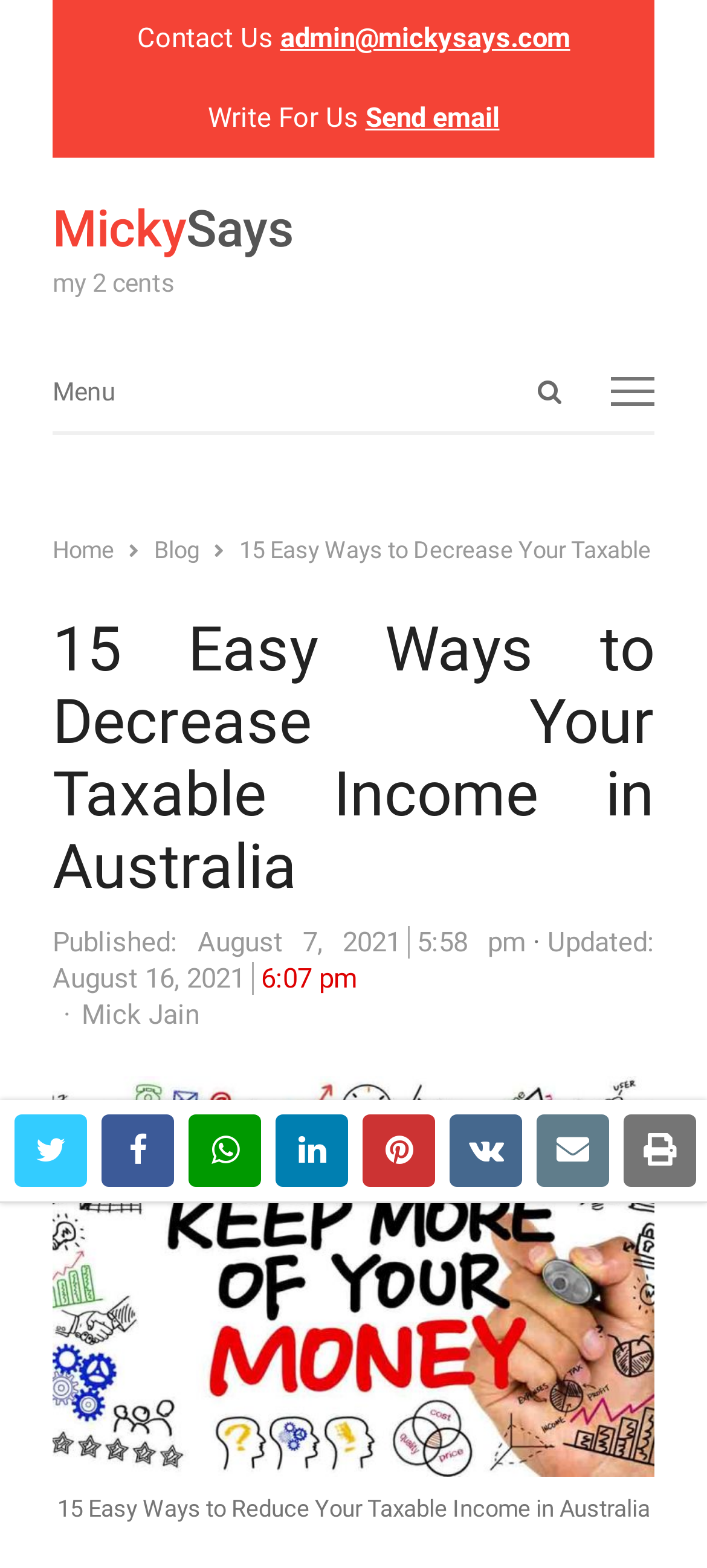Identify the bounding box coordinates for the region to click in order to carry out this instruction: "Search for something". Provide the coordinates using four float numbers between 0 and 1, formatted as [left, top, right, bottom].

[0.293, 0.229, 0.823, 0.271]